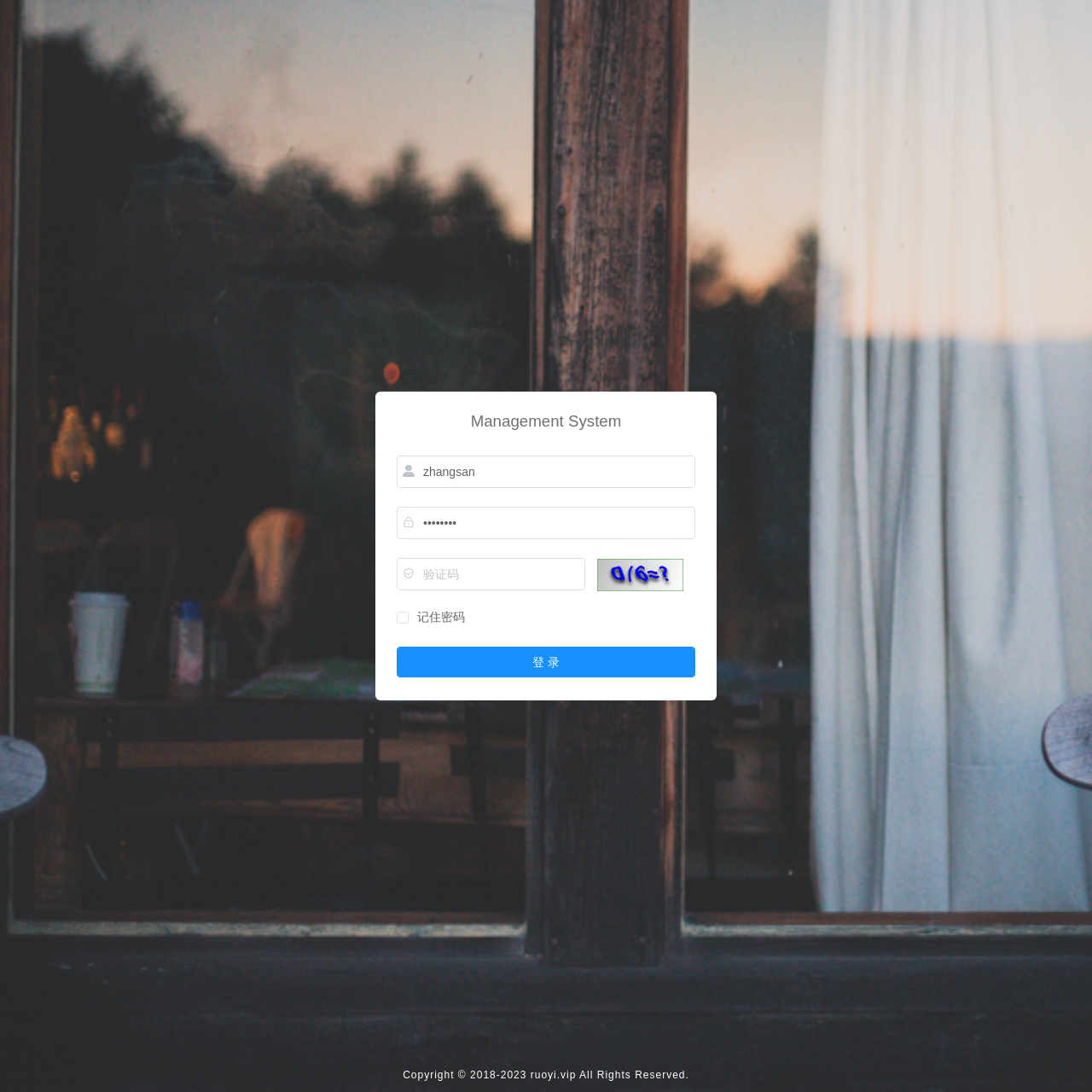Generate a comprehensive description of the webpage content.

The webpage is a login page for a Management System. At the top, there is a heading with the title "Management System". Below the heading, there are three textboxes arranged vertically, each with a label: "账号" (account), "密码" (password), and "验证码" (verification code). The "账号" textbox contains the text "zhangsan", while the "密码" textbox contains a series of bullets, indicating a password field. The "验证码" textbox is empty.

To the right of the "验证码" textbox, there is an image, likely a captcha image. Below the textboxes, there is a button labeled "登 录" (login). At the very bottom of the page, there is a copyright notice that reads "Copyright © 2018-2023 ruoyi.vip All Rights Reserved."